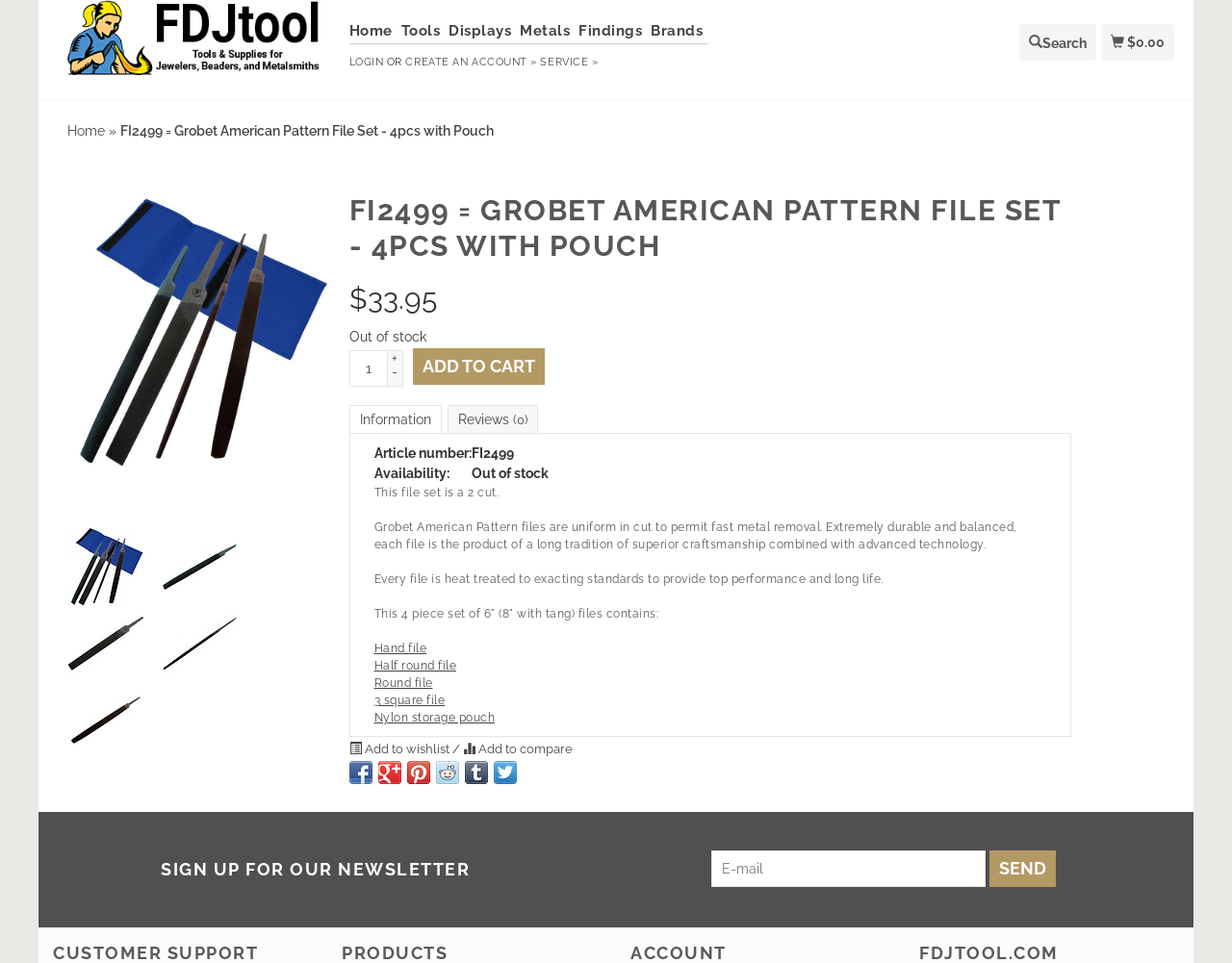Please provide the bounding box coordinates for the element that needs to be clicked to perform the instruction: "View the services offered". The coordinates must consist of four float numbers between 0 and 1, formatted as [left, top, right, bottom].

None